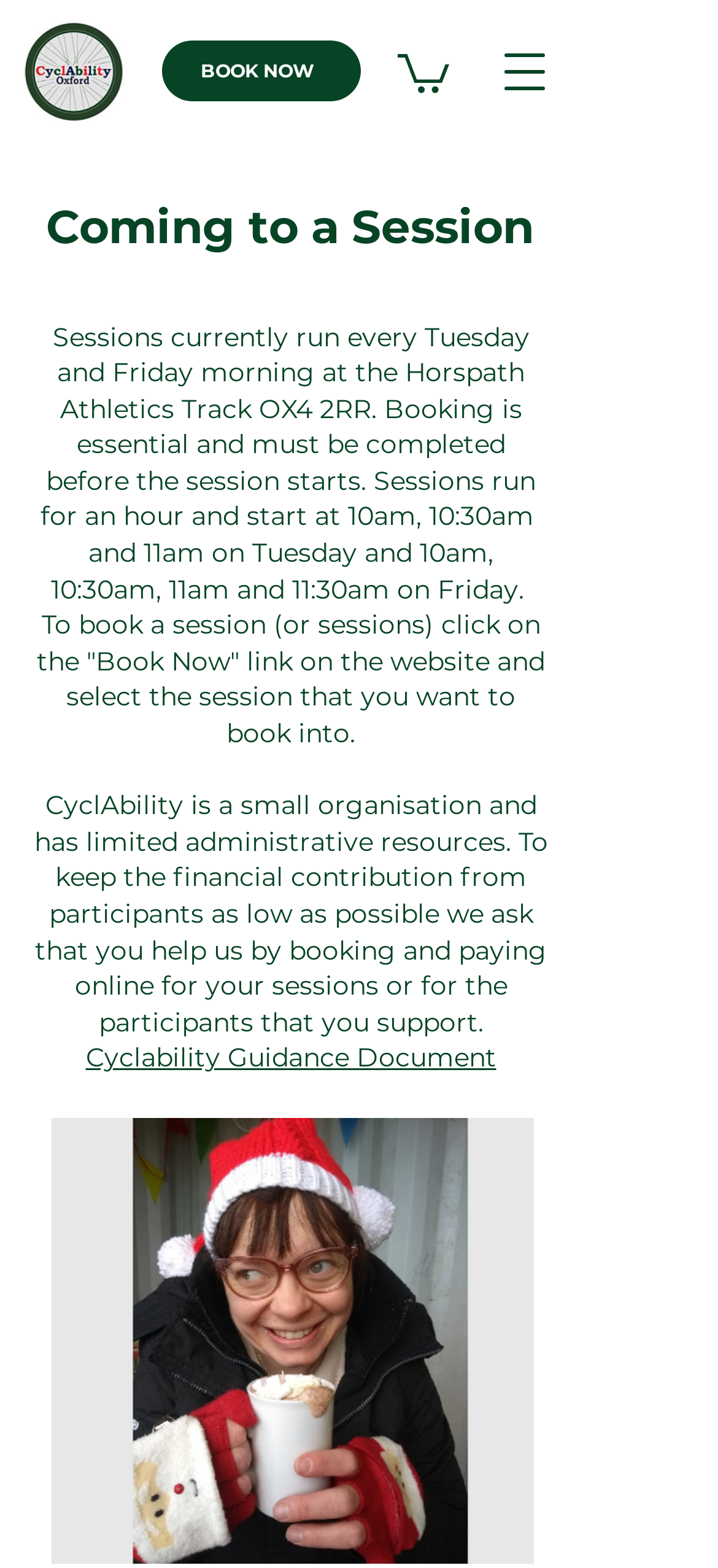Refer to the image and answer the question with as much detail as possible: What day does the session start at 10:30am?

According to the webpage, sessions run every Tuesday and Friday morning, and the session starts at 10:30am on both days.